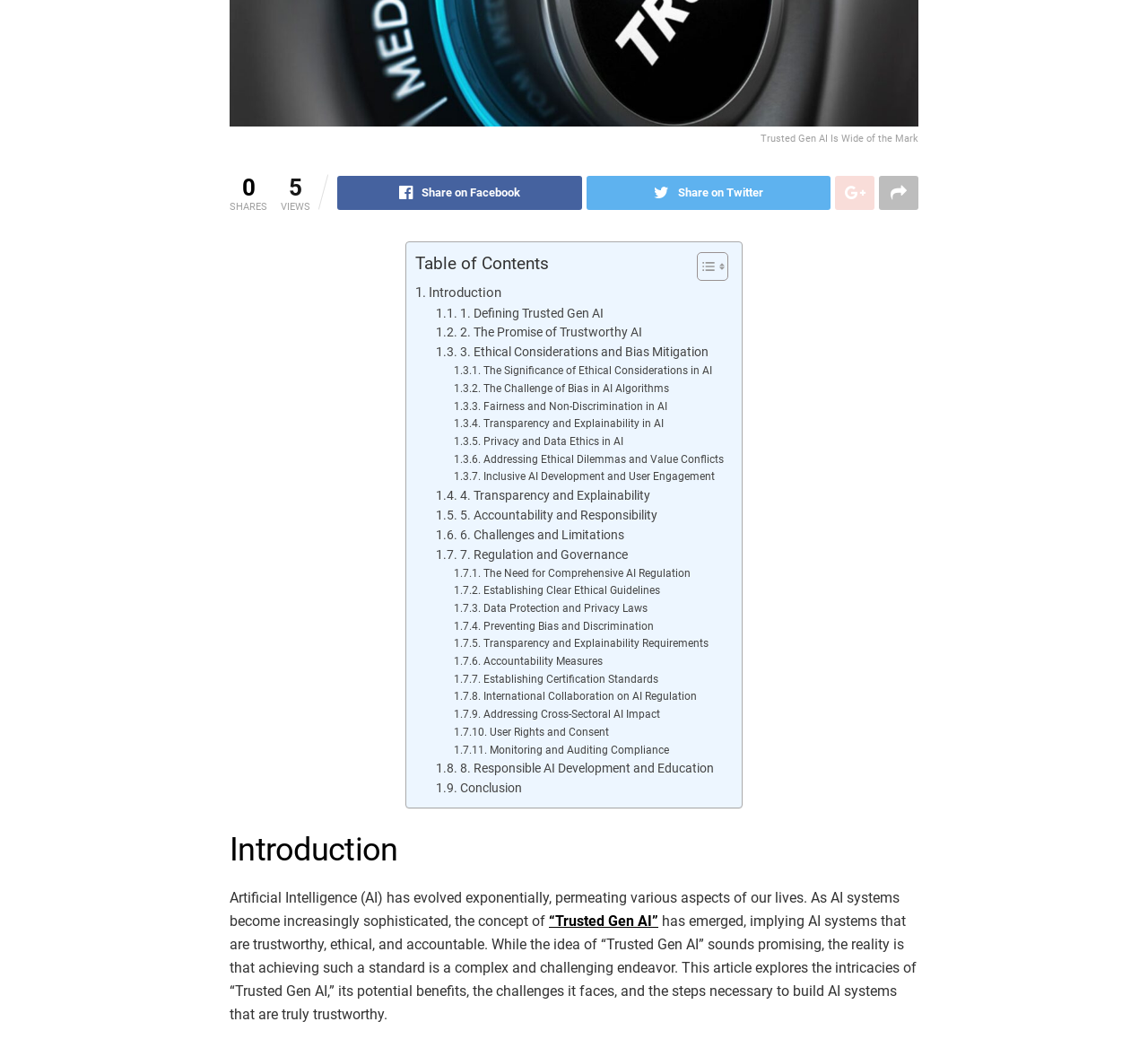Find the bounding box coordinates for the UI element whose description is: "Introduction". The coordinates should be four float numbers between 0 and 1, in the format [left, top, right, bottom].

[0.362, 0.269, 0.437, 0.29]